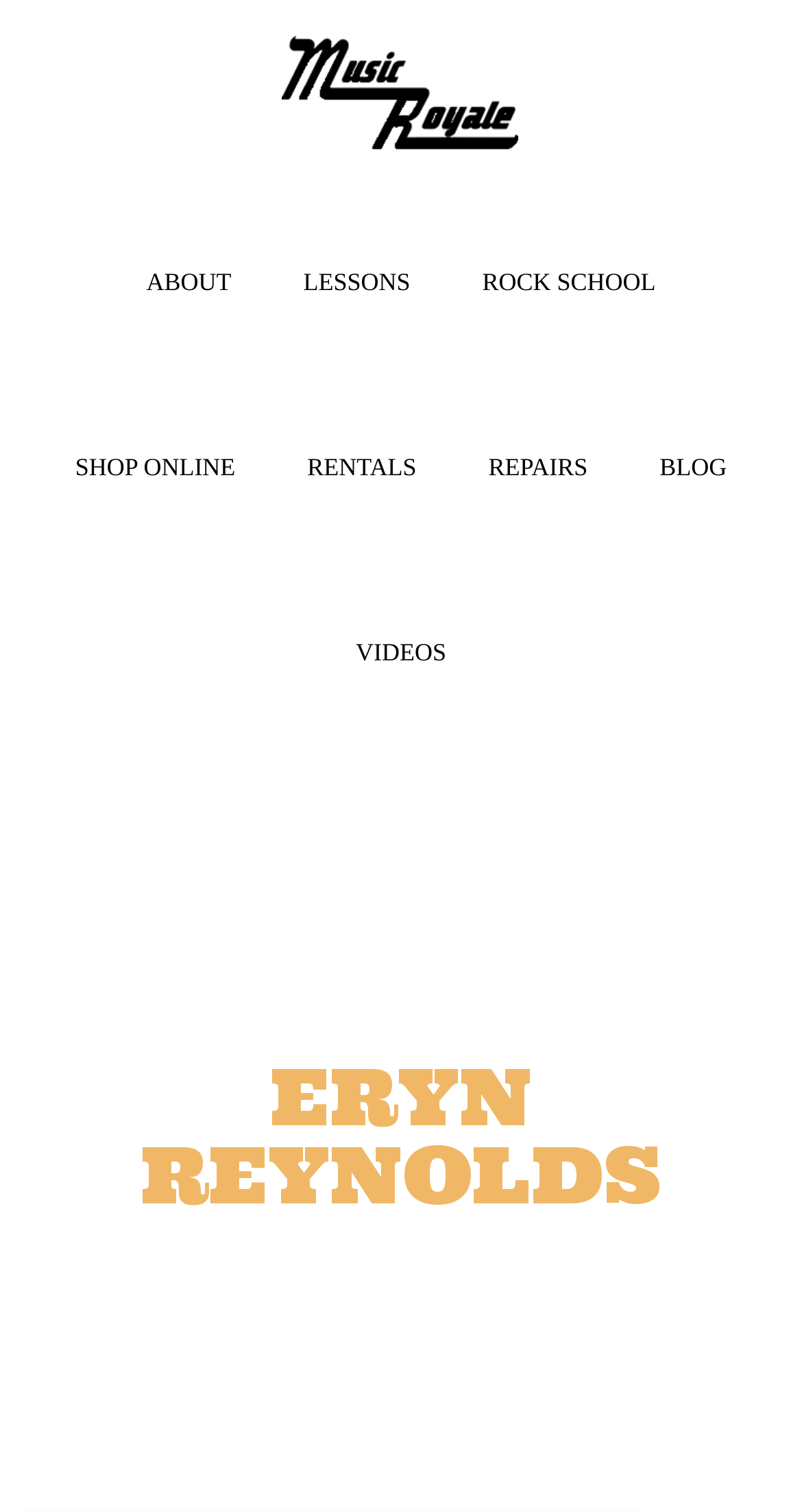Answer the question below with a single word or a brief phrase: 
What type of content is likely to be found on the 'VIDEOS' page?

Music-related videos